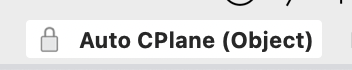Answer the question below in one word or phrase:
What is the purpose of the 'Auto CPlane (Object)' button?

To lock auto CPlane